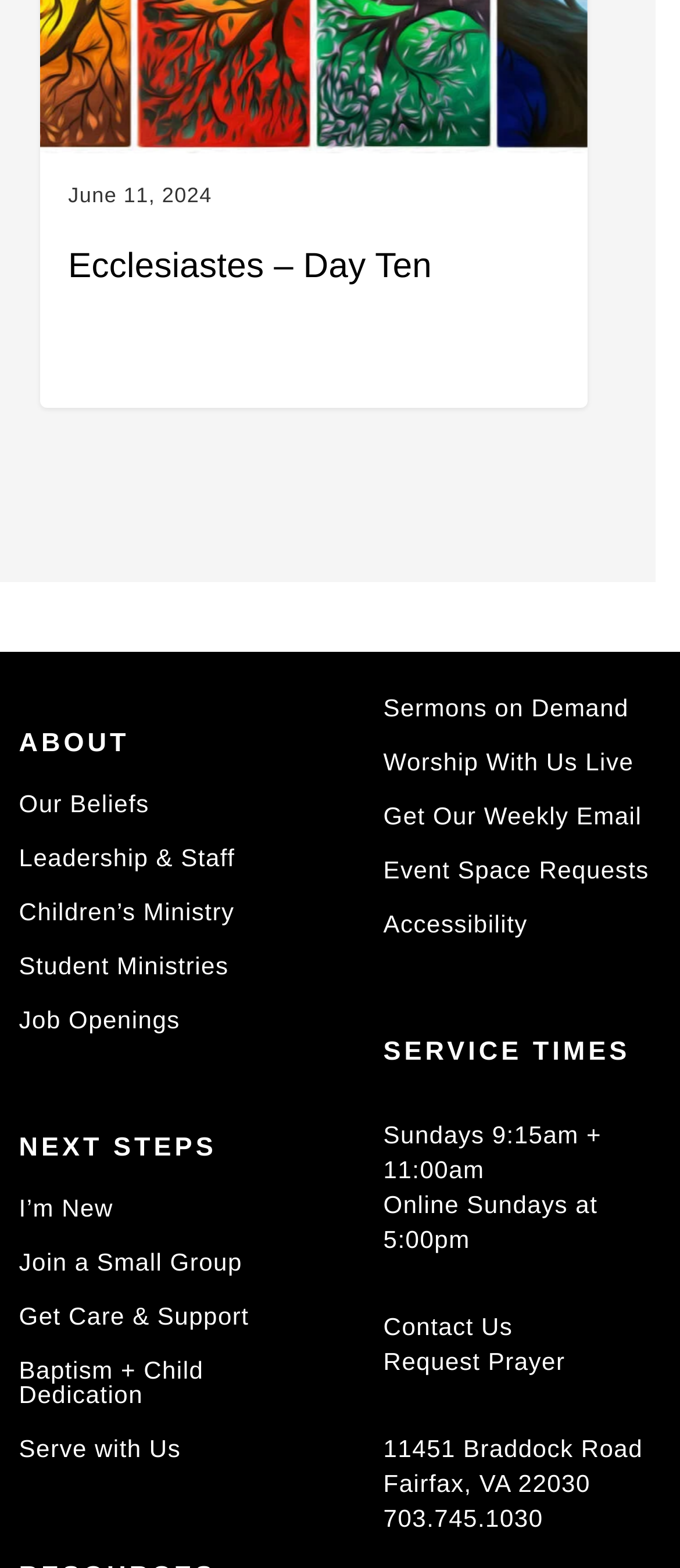What is the address of the church?
Based on the screenshot, provide your answer in one word or phrase.

11451 Braddock Road, Fairfax, VA 22030